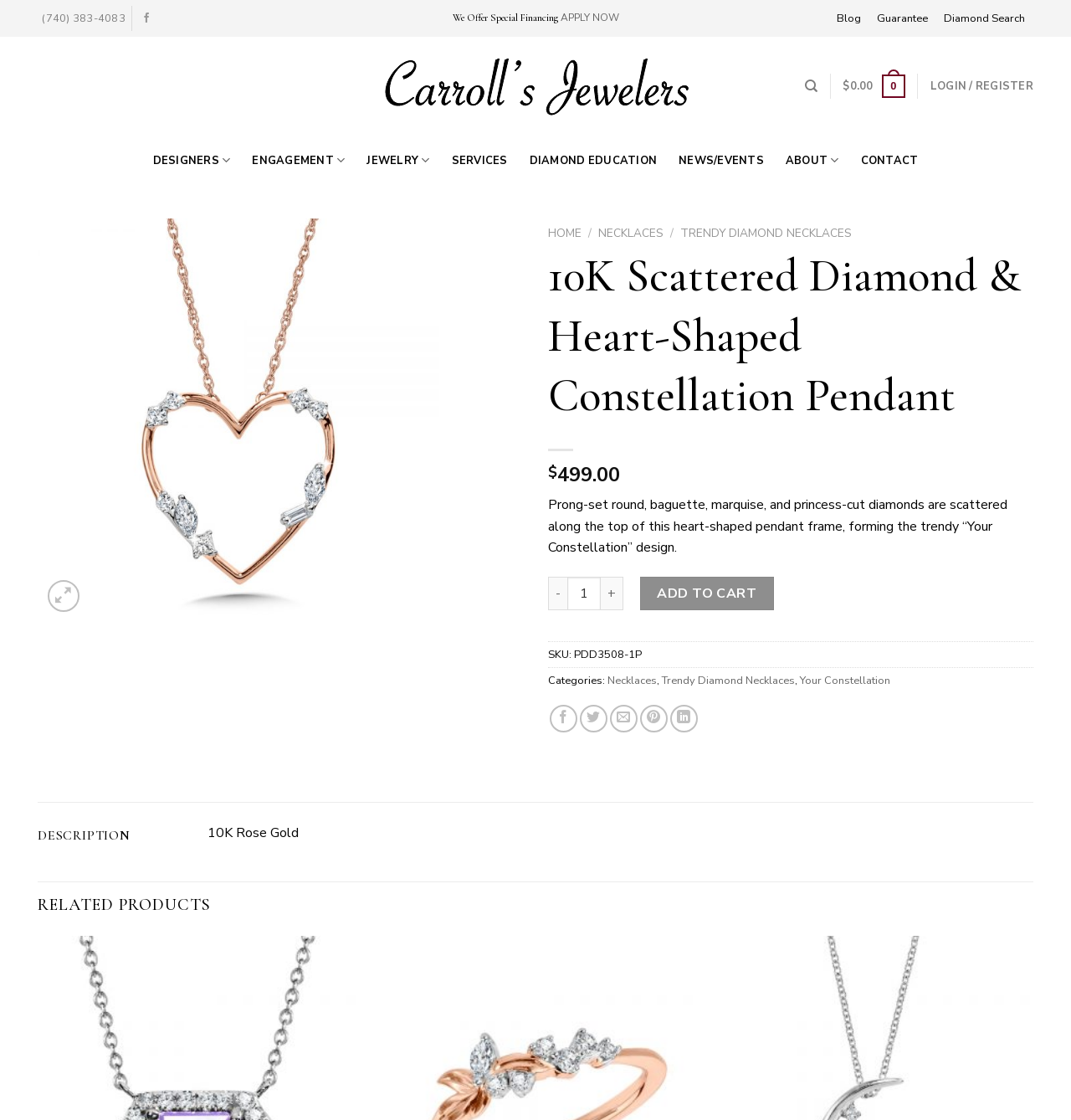Please provide the bounding box coordinate of the region that matches the element description: Add to wishlist. Coordinates should be in the format (top-left x, top-left y, bottom-right x, bottom-right y) and all values should be between 0 and 1.

[0.92, 0.872, 0.953, 0.906]